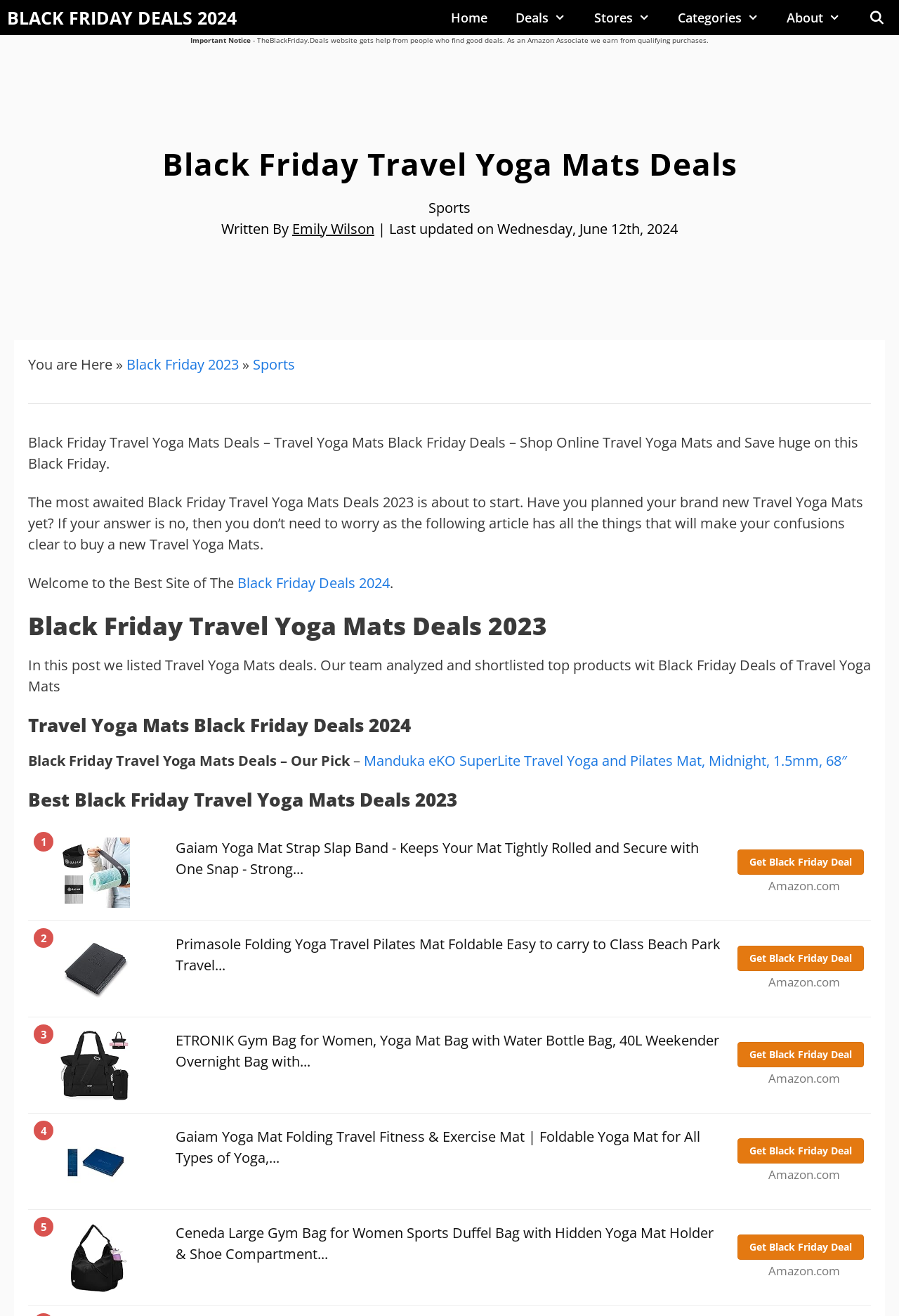Please determine the bounding box coordinates of the element to click in order to execute the following instruction: "Click on 'Emily Wilson' link". The coordinates should be four float numbers between 0 and 1, specified as [left, top, right, bottom].

[0.325, 0.166, 0.416, 0.181]